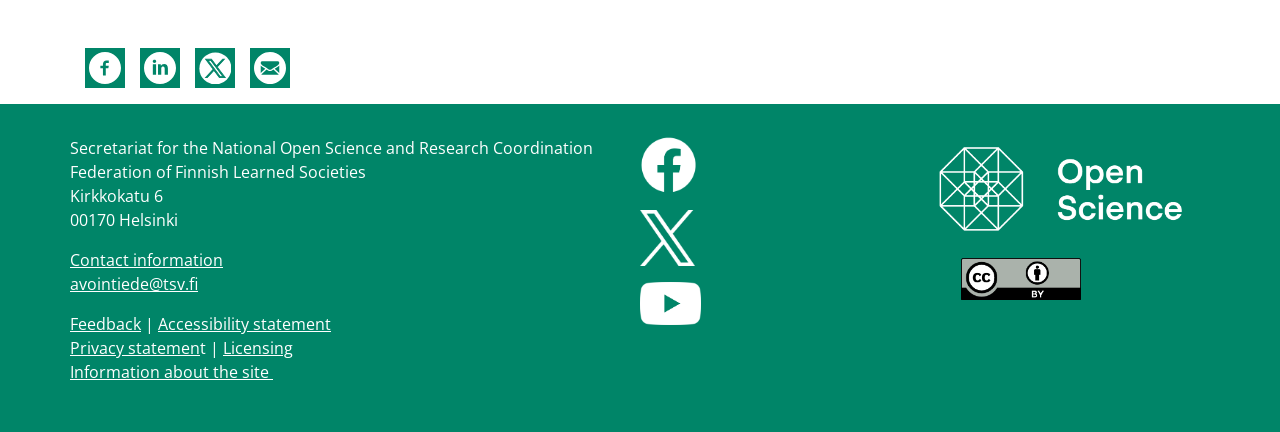Indicate the bounding box coordinates of the element that must be clicked to execute the instruction: "Watch YouTube videos". The coordinates should be given as four float numbers between 0 and 1, i.e., [left, top, right, bottom].

[0.5, 0.673, 0.548, 0.724]